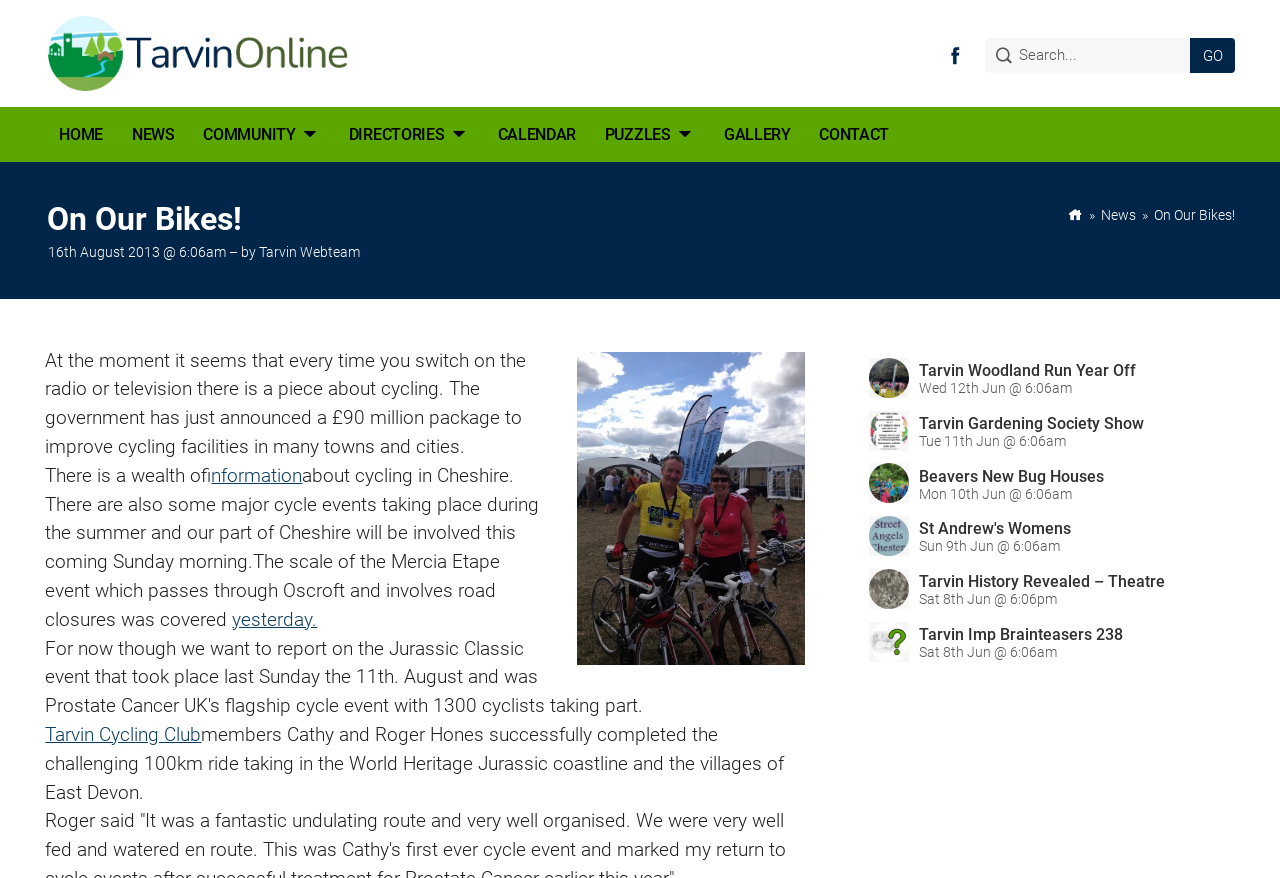What is the type of coastline mentioned in the webpage?
Refer to the image and answer the question using a single word or phrase.

Jurassic